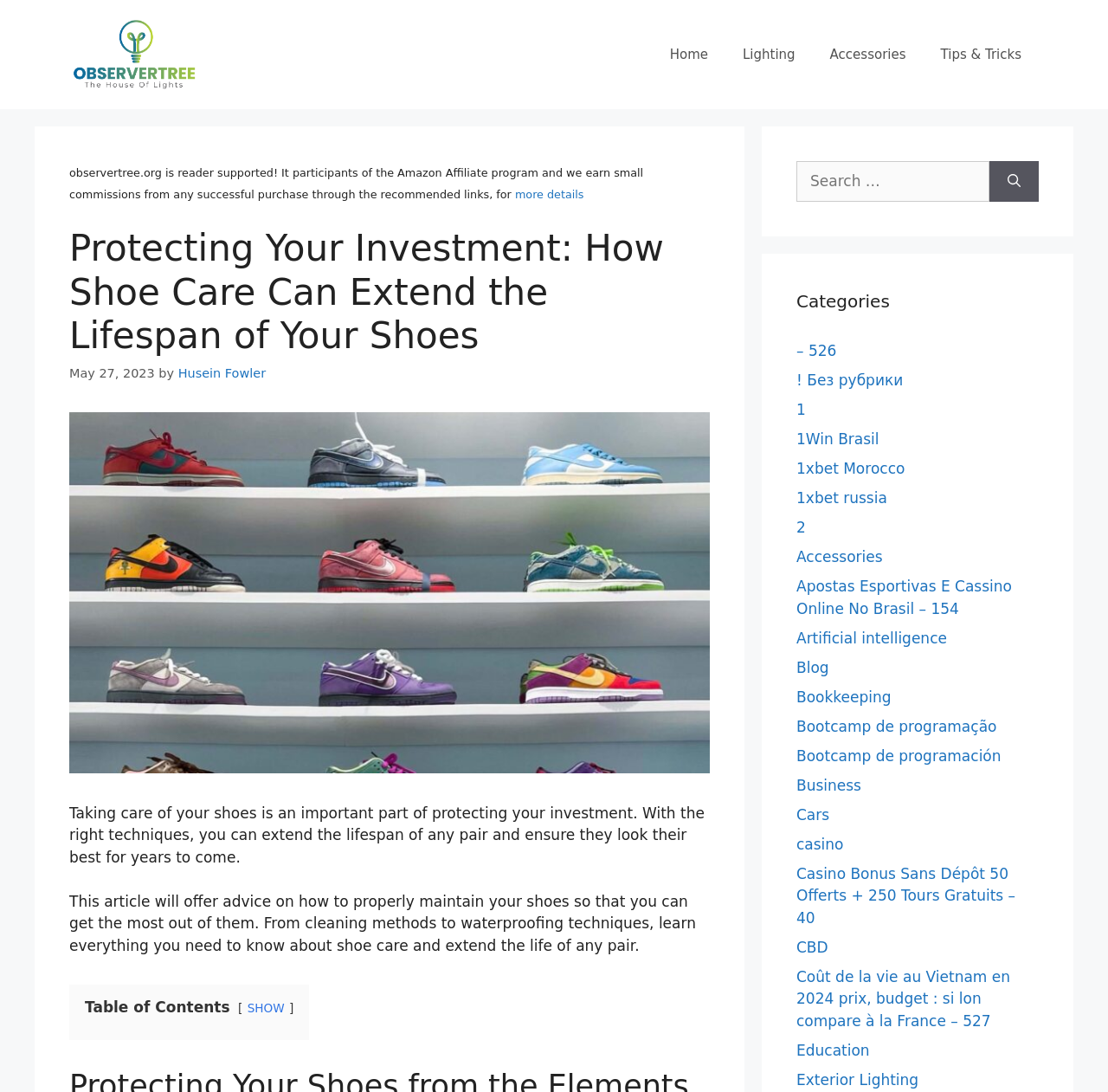Can you show the bounding box coordinates of the region to click on to complete the task described in the instruction: "Click on the 'SHOW' link"?

[0.223, 0.917, 0.257, 0.929]